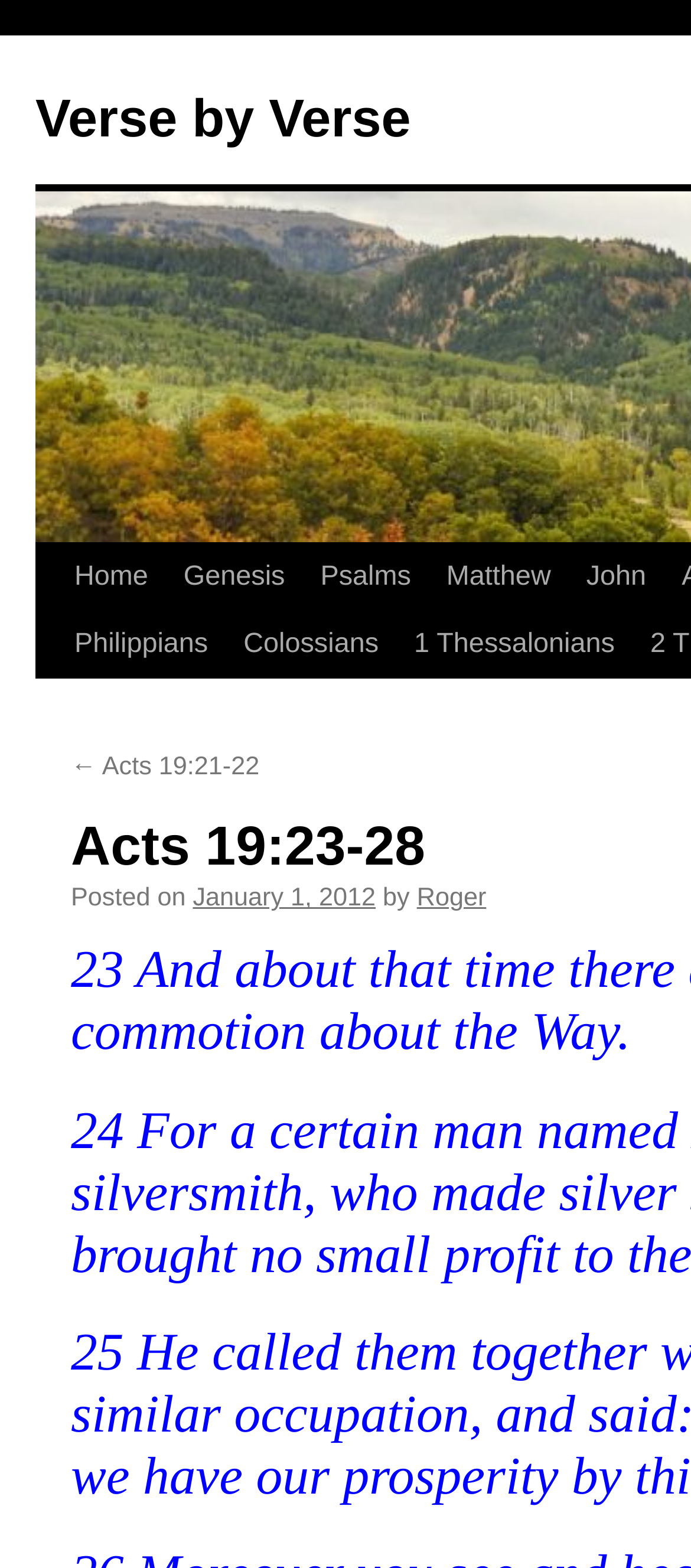Respond to the question below with a single word or phrase:
How many links are there in the verse navigation?

2